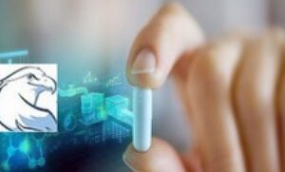Provide a brief response in the form of a single word or phrase:
What is the focus of the 'Certificate Course in Pharmaceutical Quality Assurance'?

safety and efficacy of pharmaceutical products